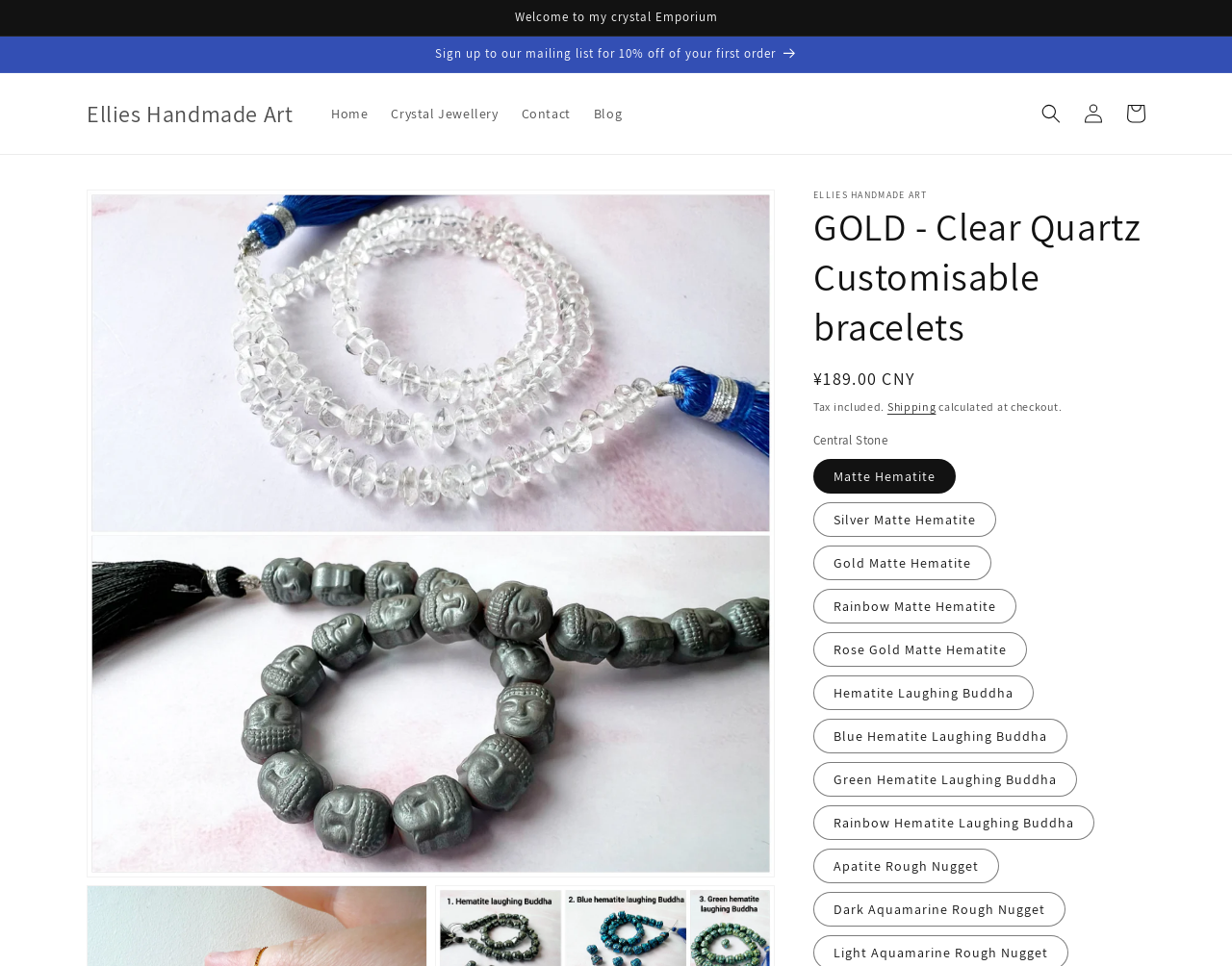Describe all the key features of the webpage in detail.

This webpage is an e-commerce page selling customizable bracelets with clear quartz and 14k gold plating. At the top, there is an announcement section with a welcome message and a link to sign up for a mailing list to receive a 10% discount on the first order. Below this section, there is a navigation menu with links to the home page, crystal jewelry, contact, and blog.

On the left side, there is a search button and links to log in and view the cart. On the right side, there is a product information section with a heading "GOLD - Clear Quartz Customisable bracelets" and a description of the product. Below this, there is a section displaying the regular price of ¥189.00 CNY, with a note that tax is included and shipping will be calculated at checkout.

Further down, there is a customization section with a series of radio buttons allowing the user to select different options for the bracelet, including various types of hematite and rough nuggets. The options are arranged in a vertical list, with the selected option "Matte Hematite" at the top.